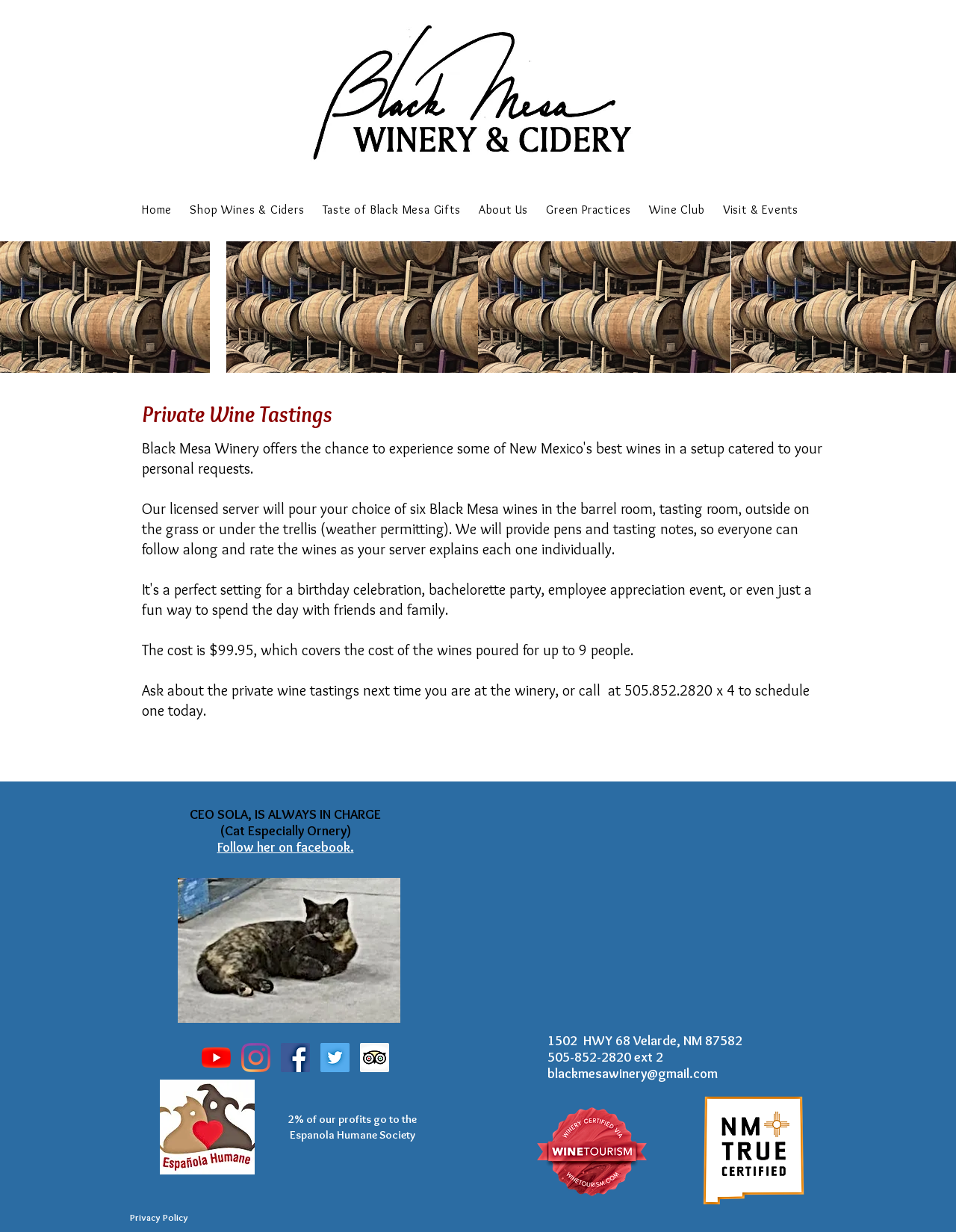Give the bounding box coordinates for the element described by: "store.pcbjunkie.net".

None